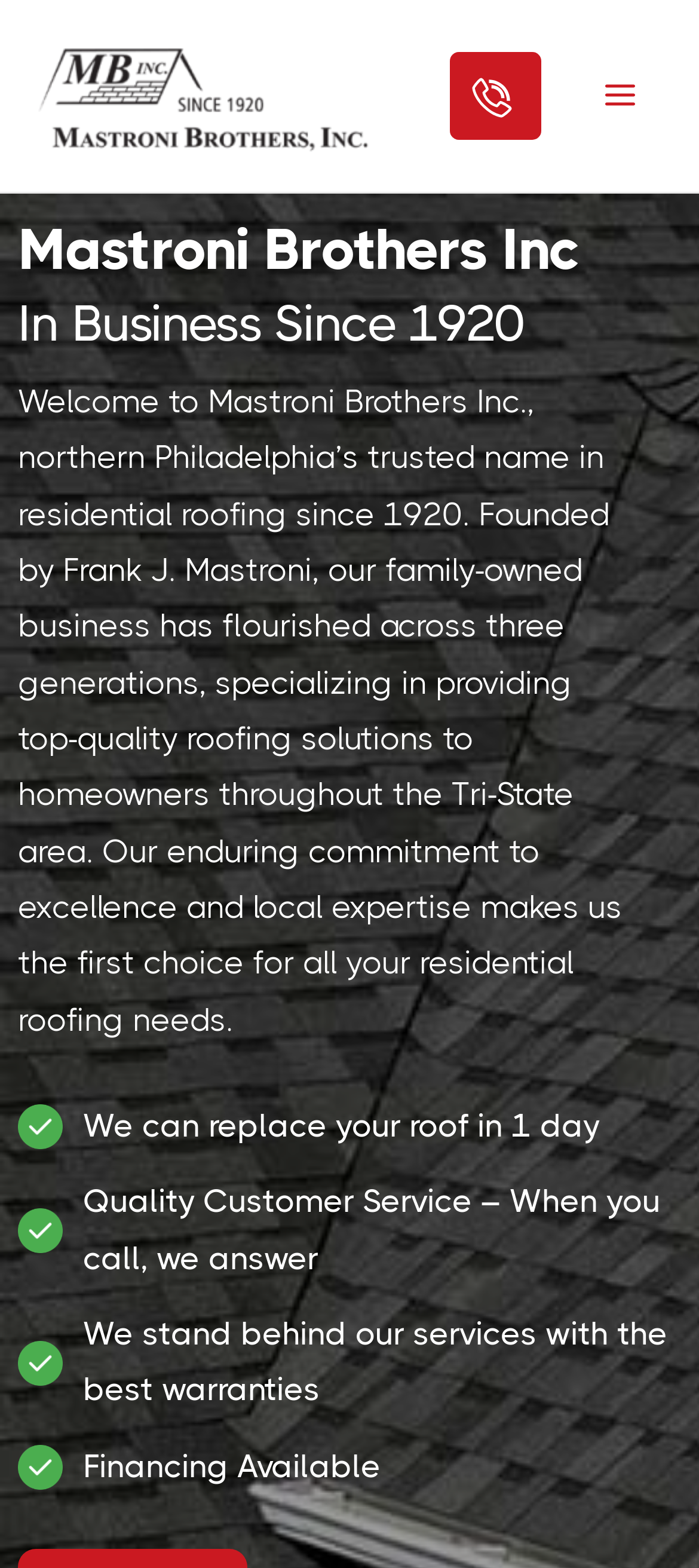How long does it take to replace a roof?
Please use the image to provide an in-depth answer to the question.

The answer can be found in the static text element which states 'We can replace your roof in 1 day'.